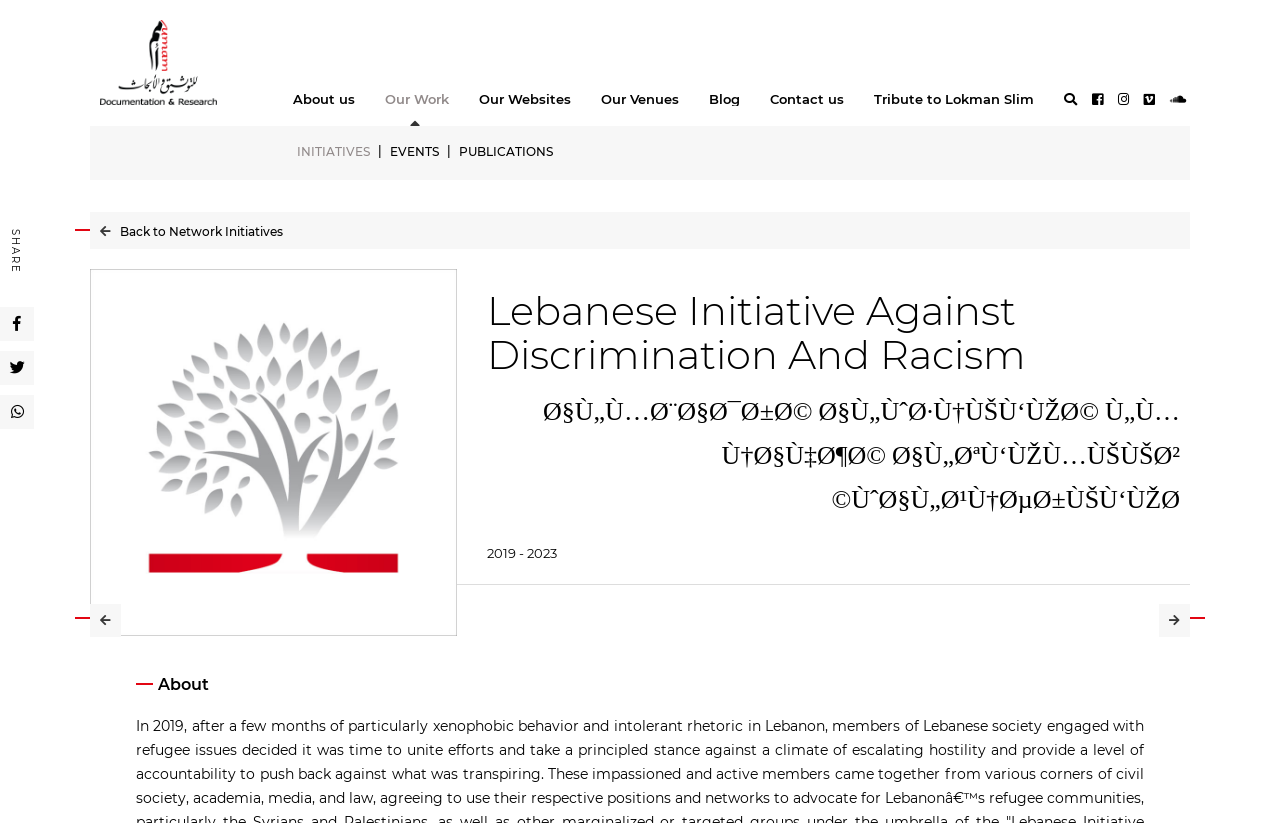Show the bounding box coordinates for the element that needs to be clicked to execute the following instruction: "Reply to the post". Provide the coordinates in the form of four float numbers between 0 and 1, i.e., [left, top, right, bottom].

None